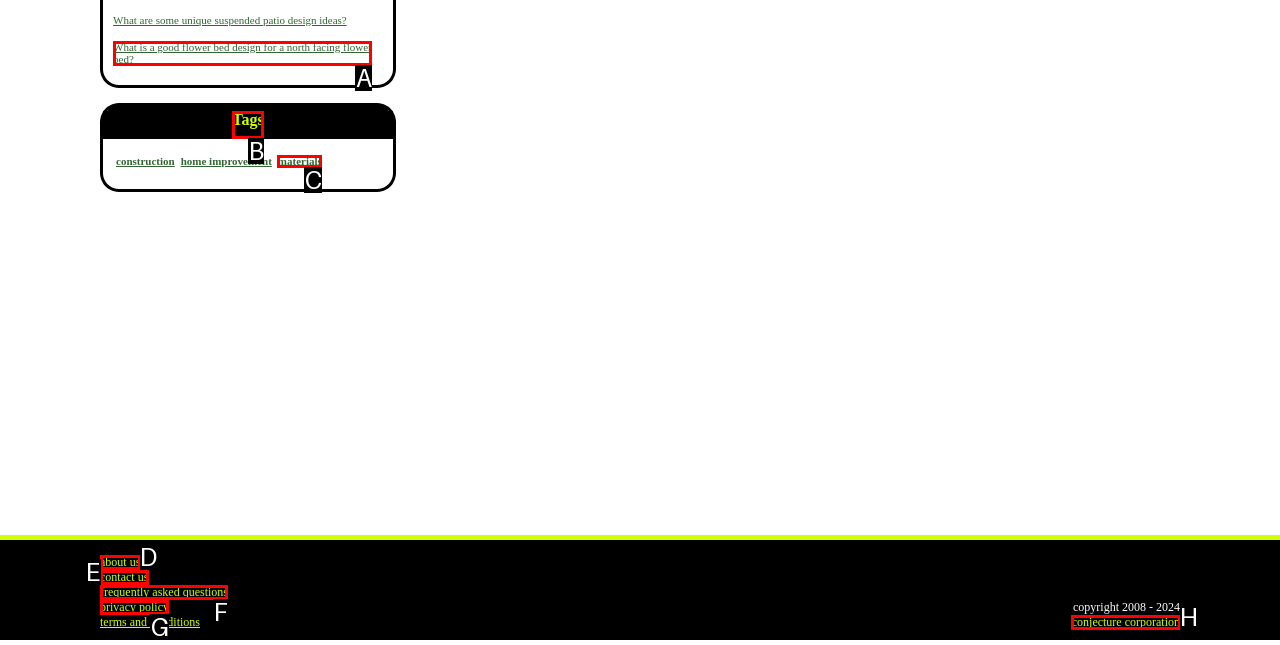Which UI element corresponds to this description: about us
Reply with the letter of the correct option.

D